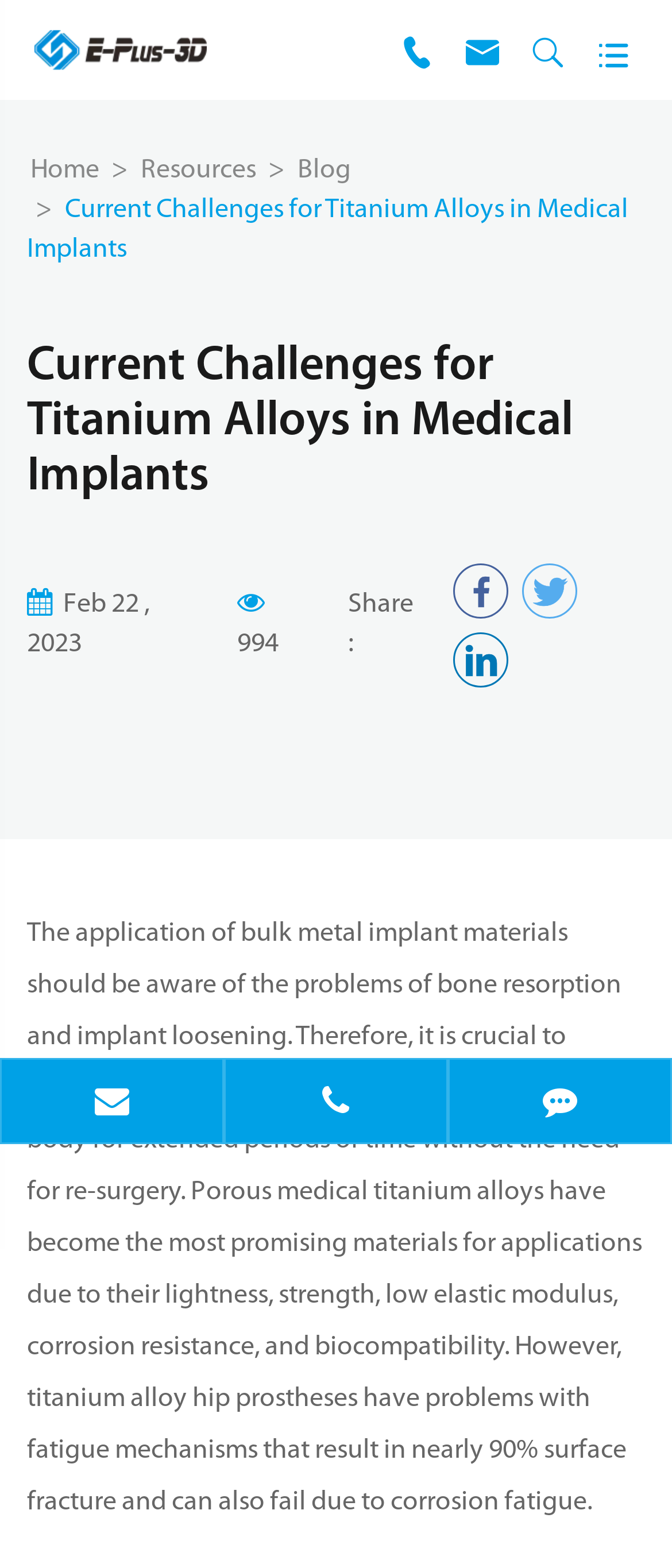Please find the bounding box coordinates of the section that needs to be clicked to achieve this instruction: "contact us via email".

[0.003, 0.68, 0.331, 0.729]